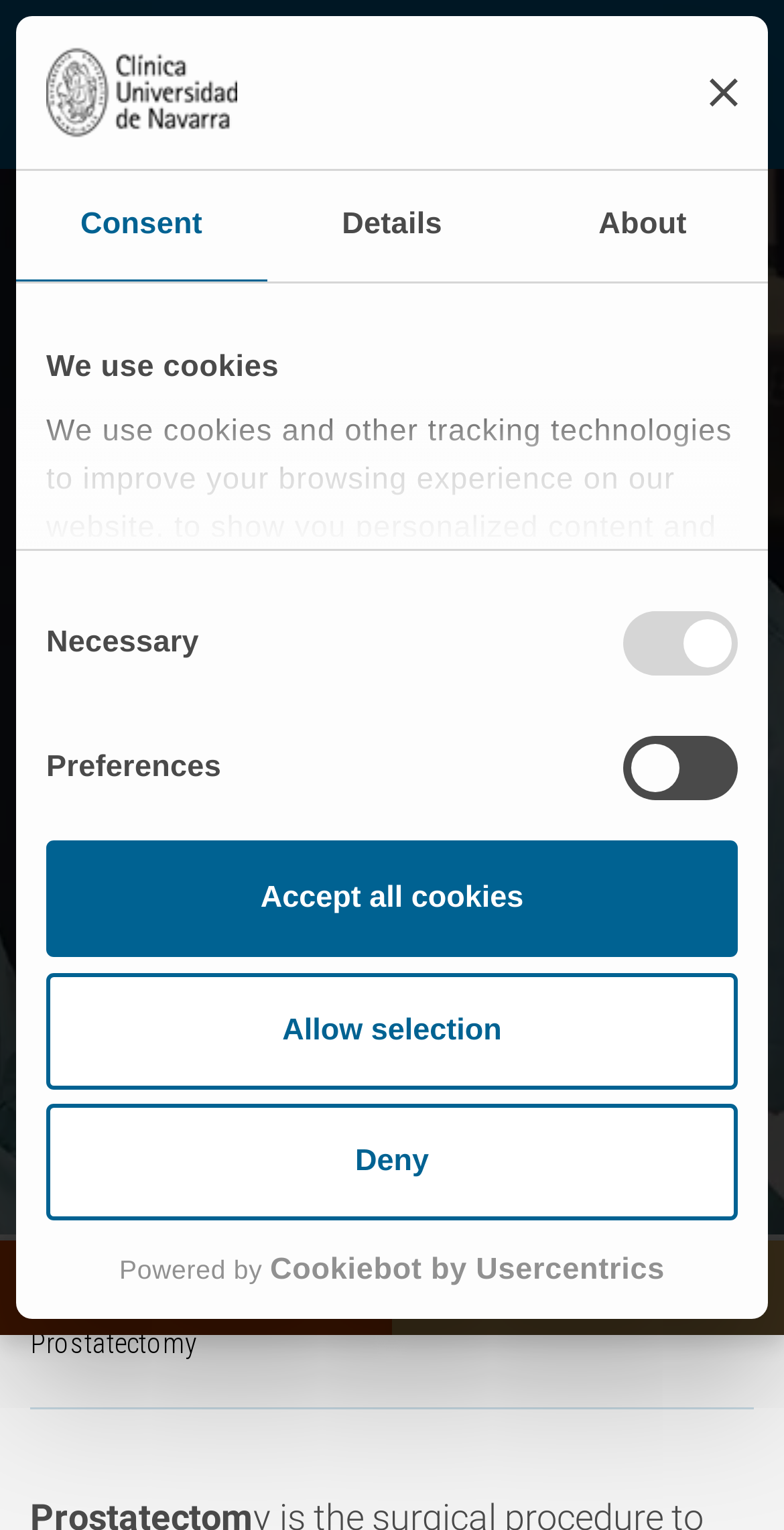Please indicate the bounding box coordinates of the element's region to be clicked to achieve the instruction: "Click the Deny button". Provide the coordinates as four float numbers between 0 and 1, i.e., [left, top, right, bottom].

[0.059, 0.721, 0.941, 0.798]